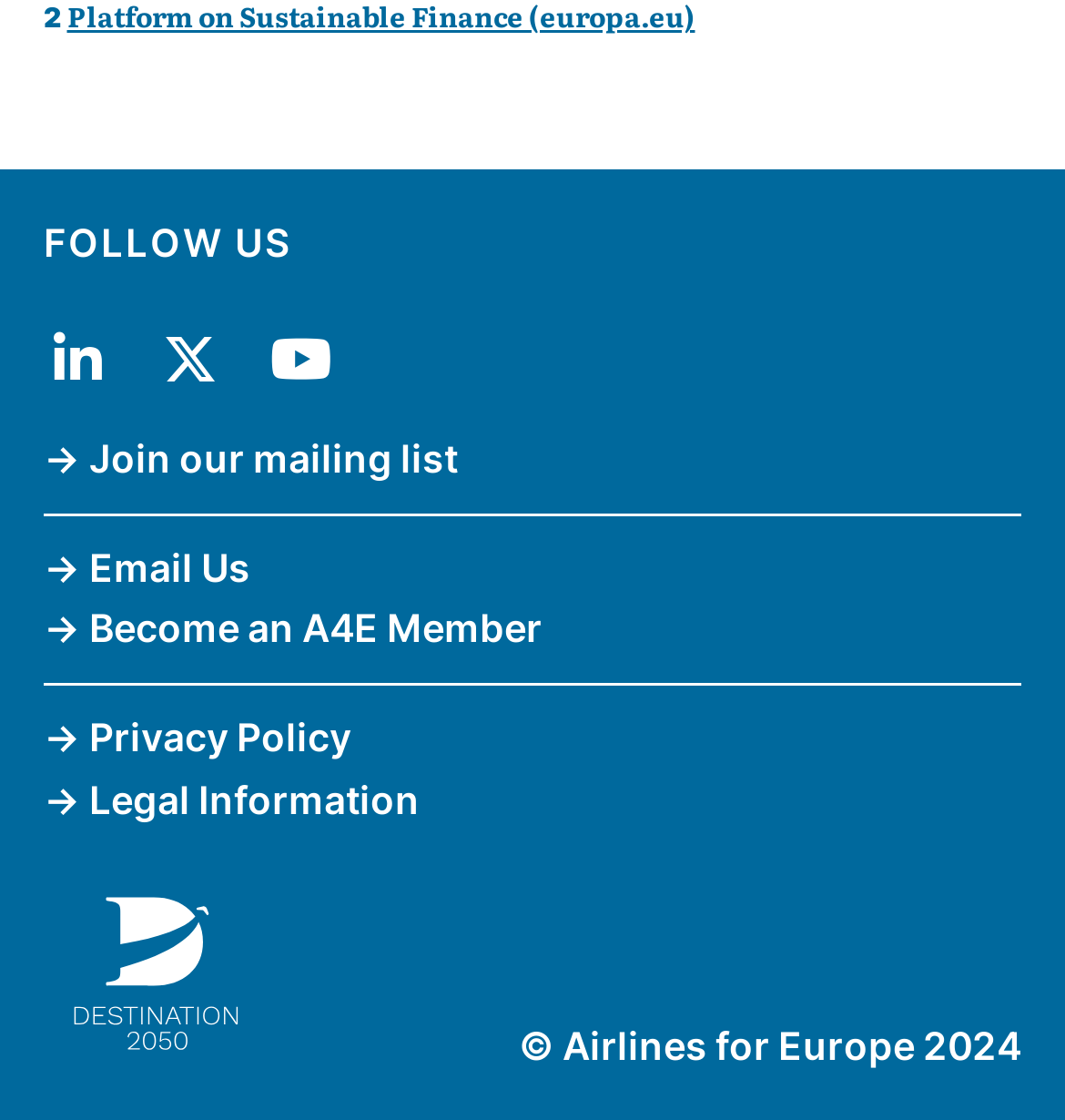How many links are present below the 'FOLLOW US' text?
Using the details shown in the screenshot, provide a comprehensive answer to the question.

There are five links present below the 'FOLLOW US' text, which can be identified by their bounding box coordinates and OCR text. They include links to join the mailing list, email, become a member, privacy policy, and legal information.